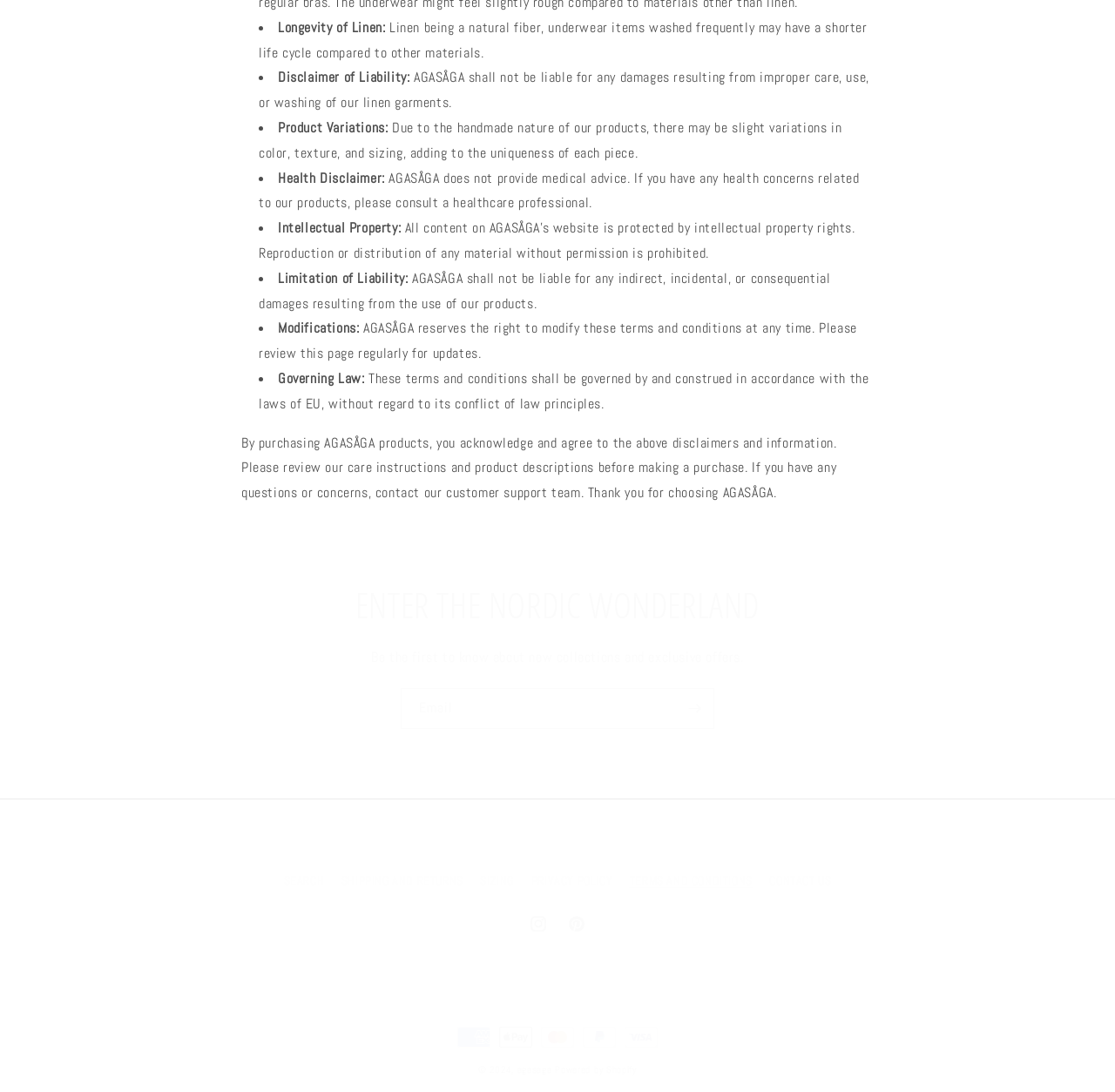Refer to the element description Pinterest and identify the corresponding bounding box in the screenshot. Format the coordinates as (top-left x, top-left y, bottom-right x, bottom-right y) with values in the range of 0 to 1.

[0.5, 0.828, 0.534, 0.864]